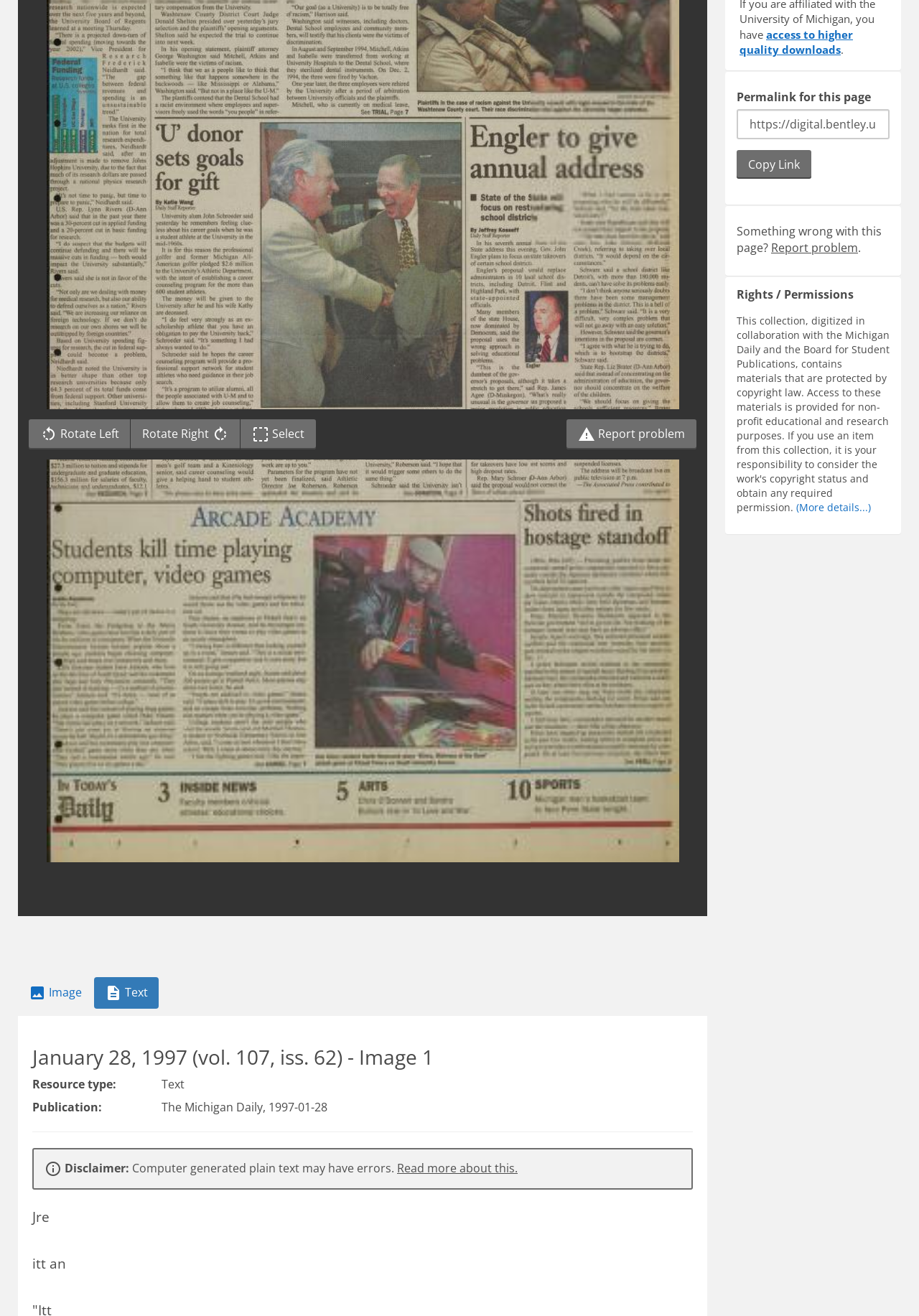Predict the bounding box of the UI element that fits this description: "Text".

[0.102, 0.743, 0.173, 0.767]